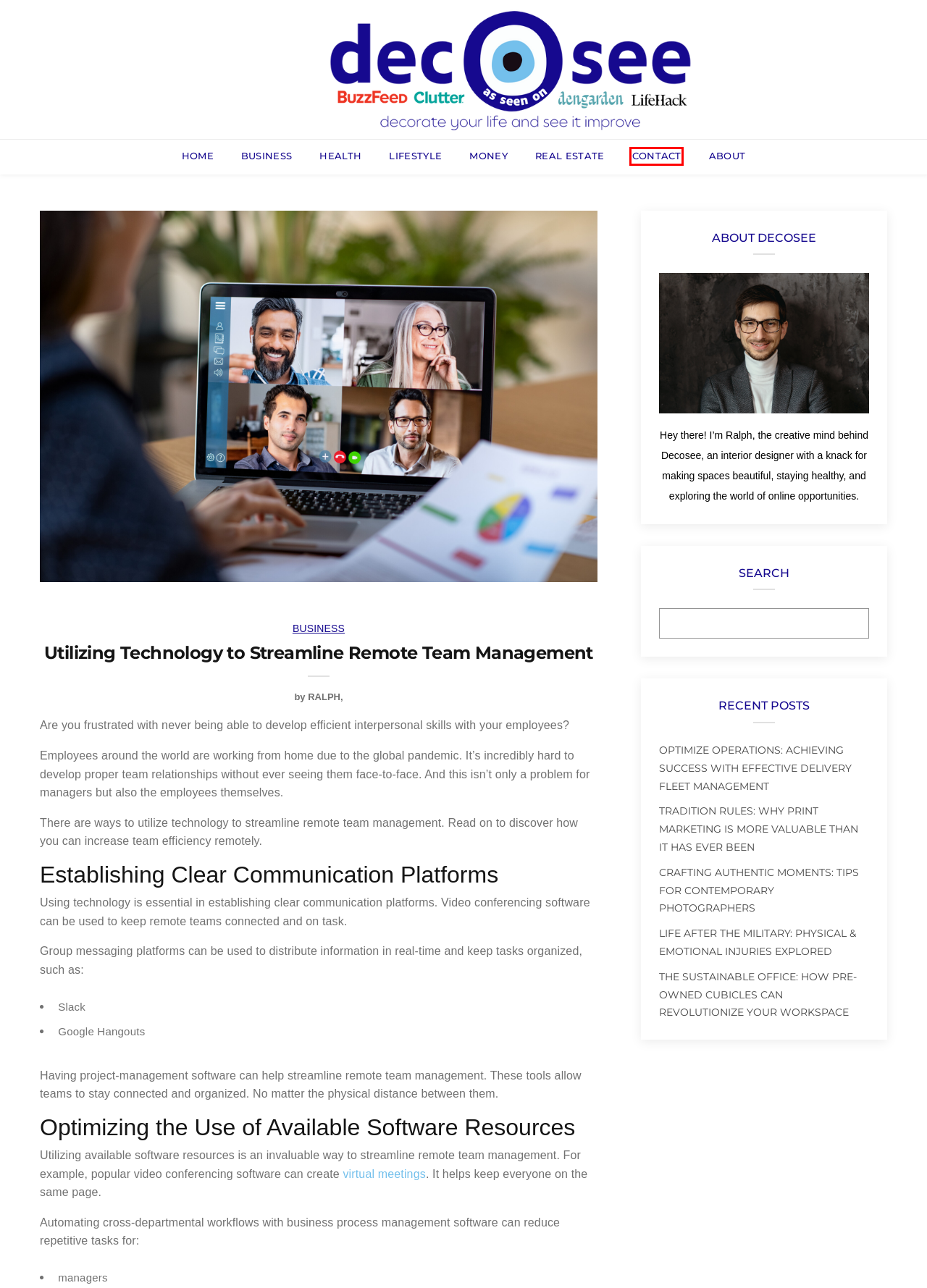Look at the screenshot of a webpage where a red rectangle bounding box is present. Choose the webpage description that best describes the new webpage after clicking the element inside the red bounding box. Here are the candidates:
A. decOsee - Decorate your life and see it improve
B. Lifestyle Archives - decOsee
C. Health Archives - decOsee
D. Ralph, Author at decOsee
E. Money Archives - decOsee
F. Contact Me - decOsee
G. About Me - decOsee
H. Business Archives - decOsee

F